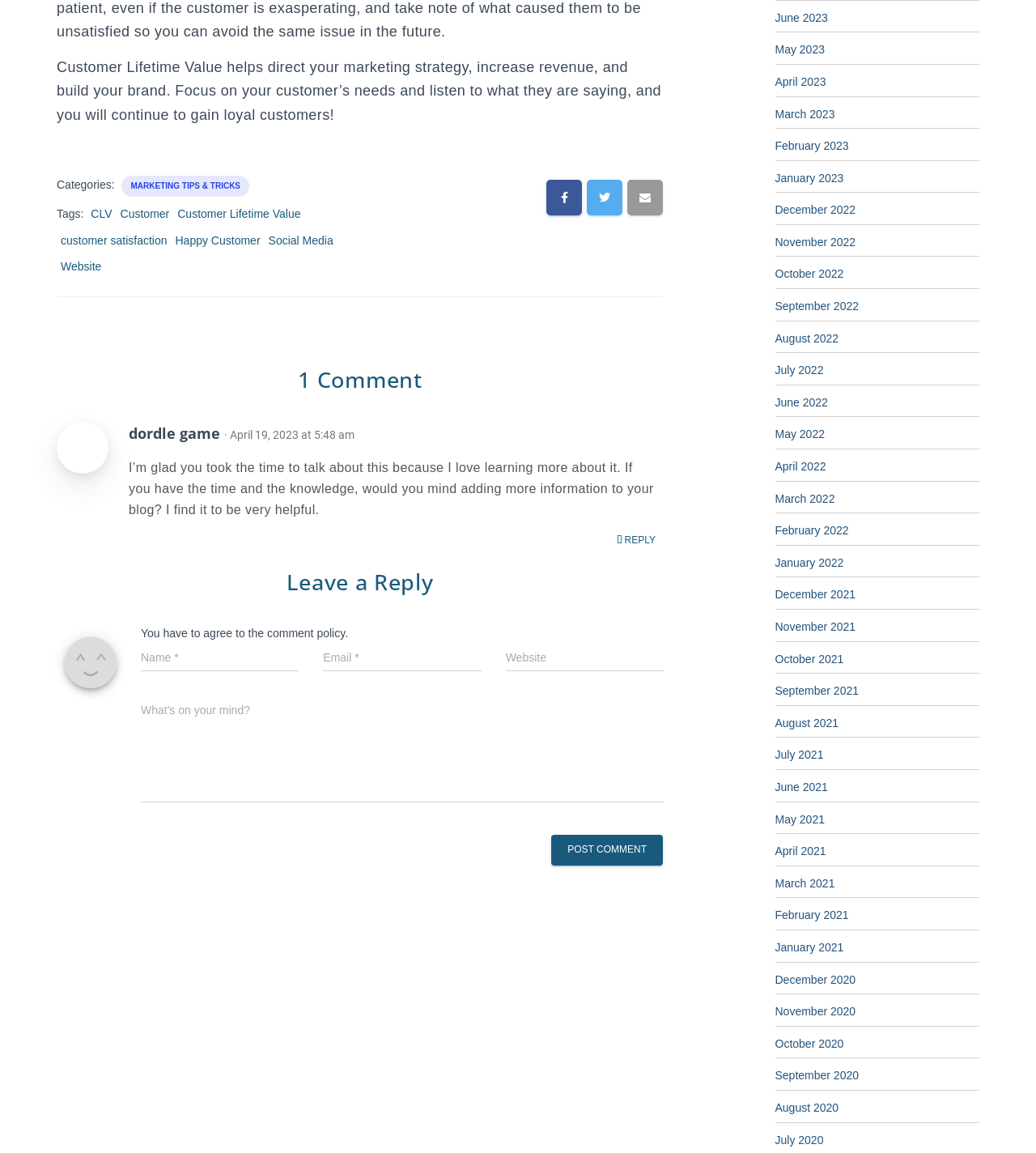Find the bounding box coordinates of the clickable area required to complete the following action: "Leave a comment".

[0.055, 0.49, 0.641, 0.52]